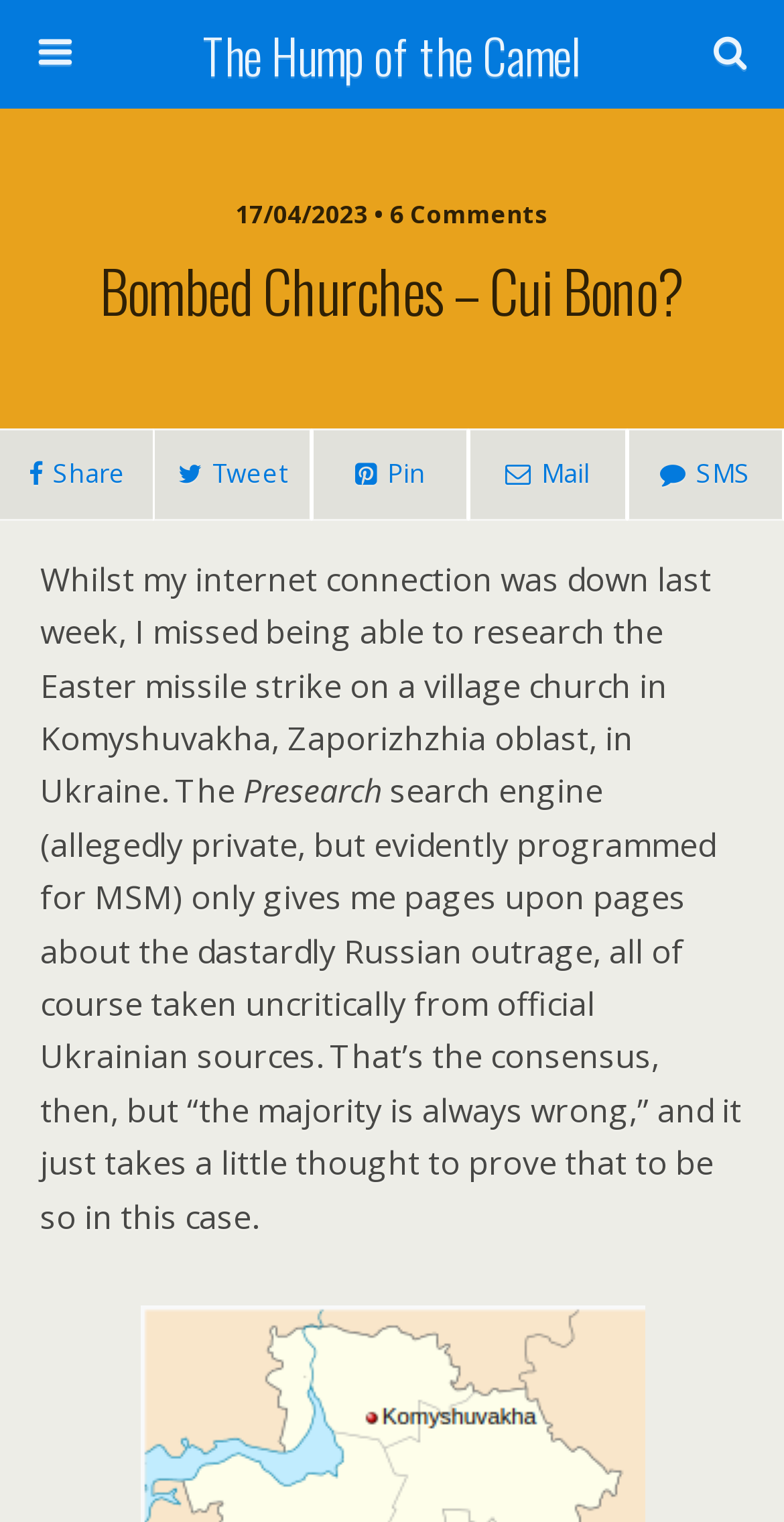How many social media sharing options are there?
Can you provide an in-depth and detailed response to the question?

I found the answer by looking at the link elements with the text 'Share', 'Tweet', 'Pin', and 'Mail', which are likely social media sharing options.